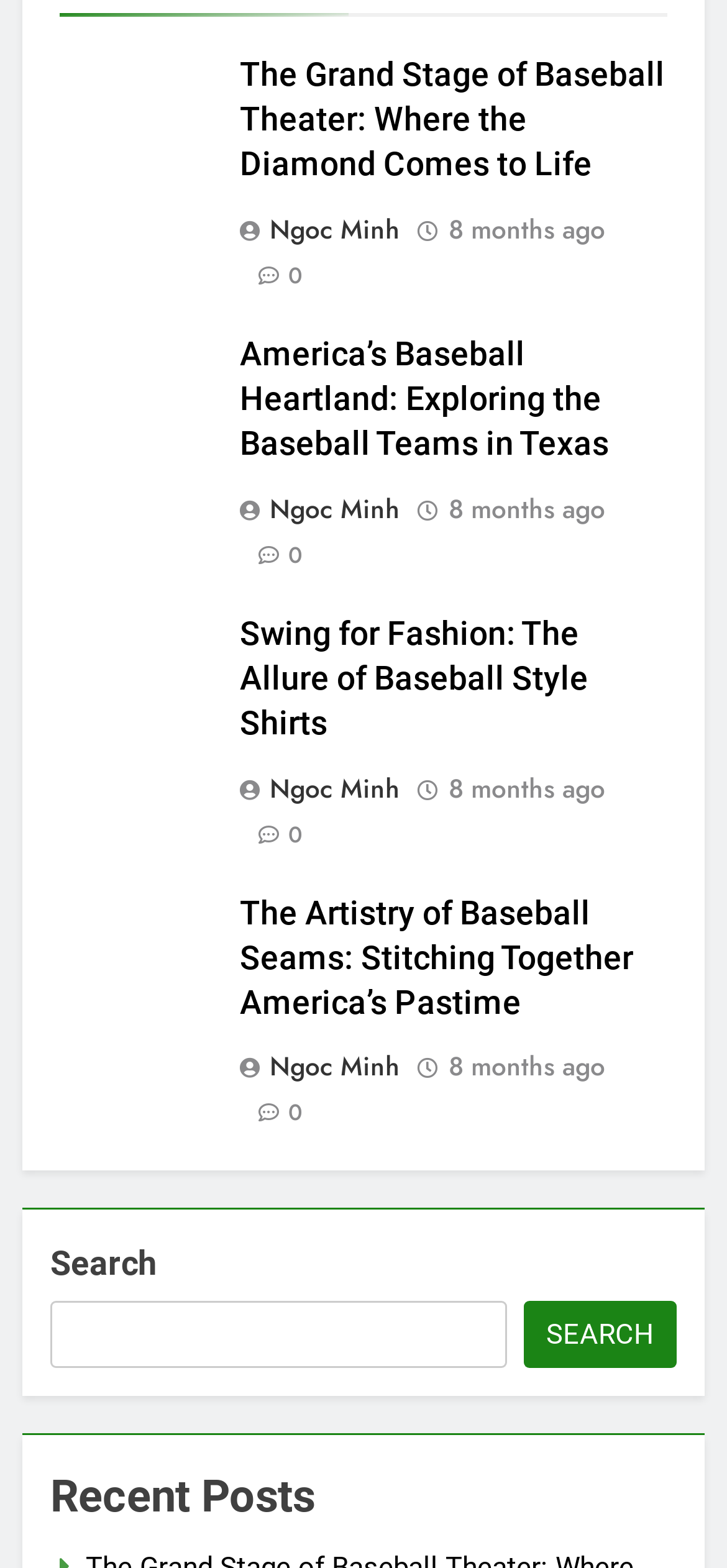Highlight the bounding box coordinates of the element that should be clicked to carry out the following instruction: "Learn about Device data quality". The coordinates must be given as four float numbers ranging from 0 to 1, i.e., [left, top, right, bottom].

None